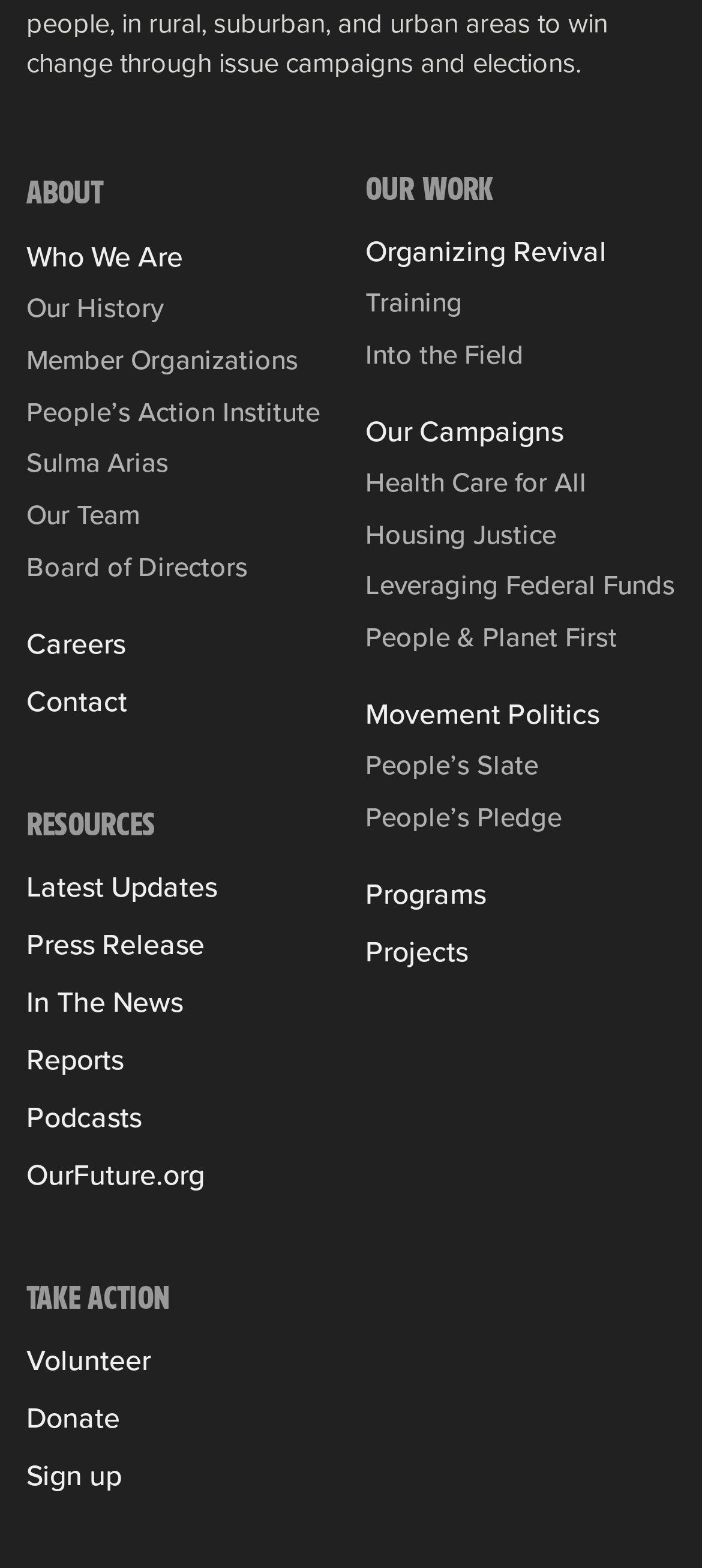Give a one-word or one-phrase response to the question:
How many calls to action are there under the 'TAKE ACTION' section?

3